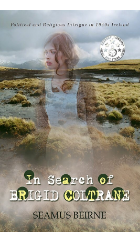Answer the question using only a single word or phrase: 
Who is the author of the book?

Seamus Beirne